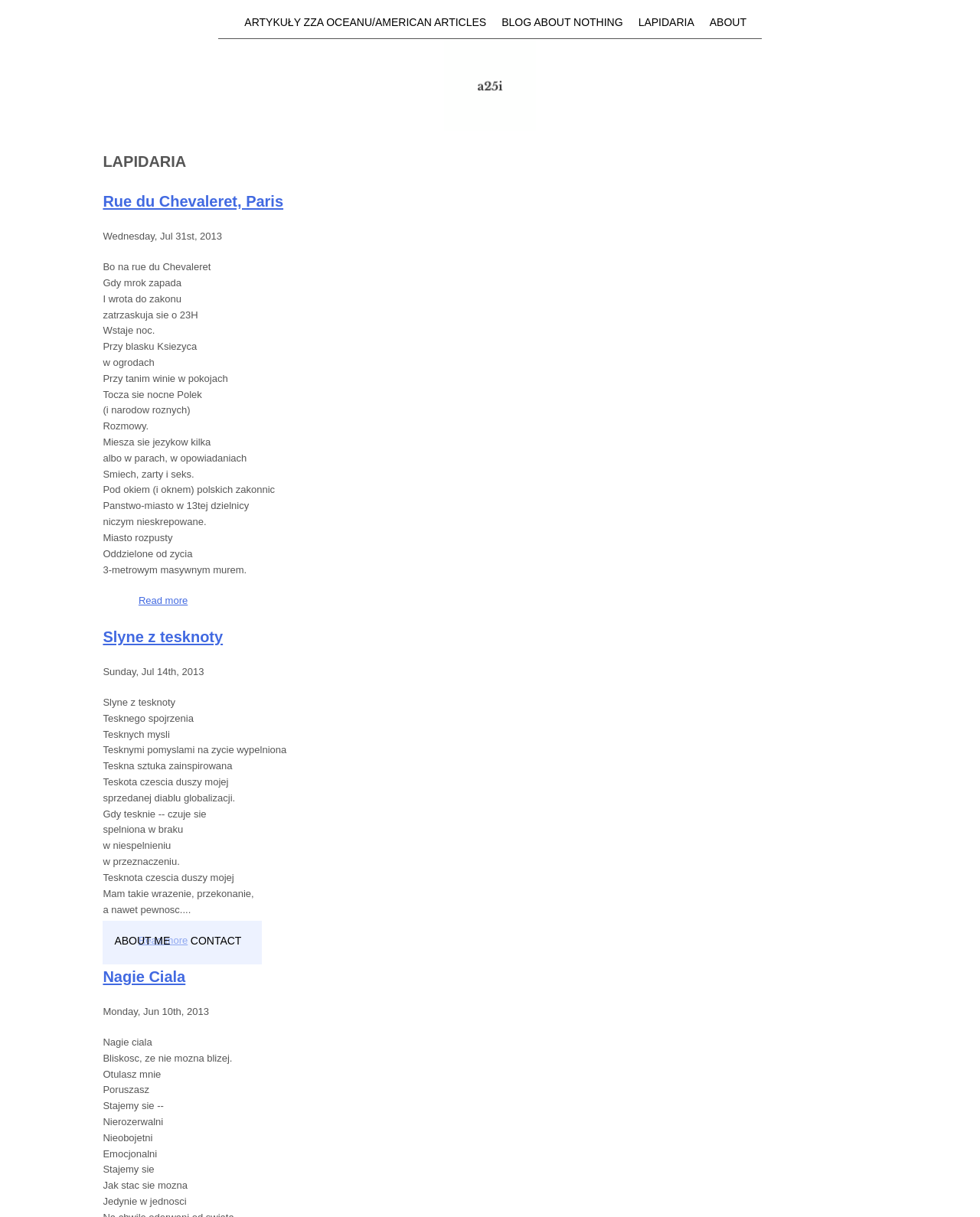Please find the bounding box coordinates of the clickable region needed to complete the following instruction: "Read more about 'Slyne z tesknoty'". The bounding box coordinates must consist of four float numbers between 0 and 1, i.e., [left, top, right, bottom].

[0.141, 0.768, 0.192, 0.777]